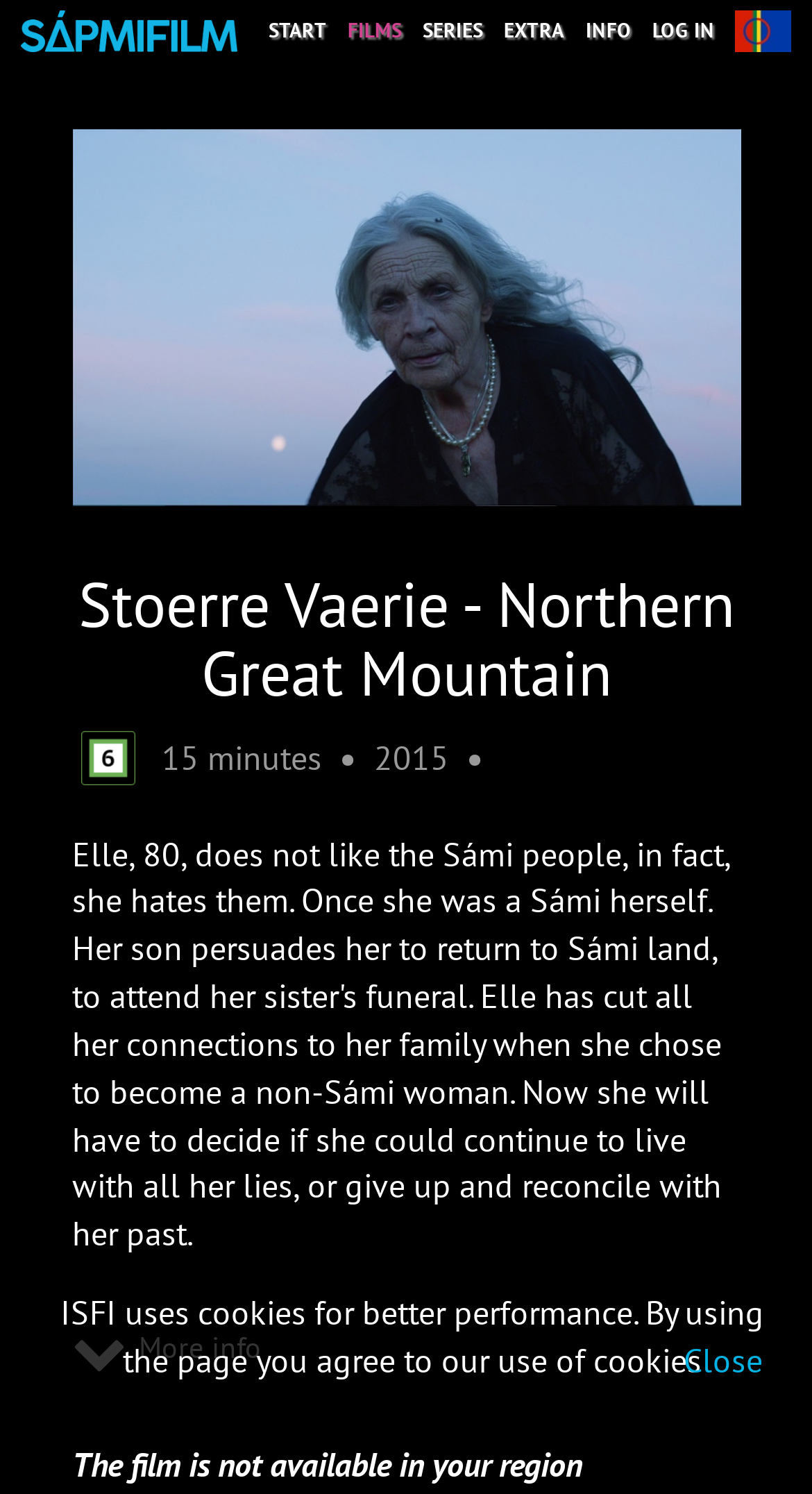Using floating point numbers between 0 and 1, provide the bounding box coordinates in the format (top-left x, top-left y, bottom-right x, bottom-right y). Locate the UI element described here: Close

[0.842, 0.895, 0.939, 0.927]